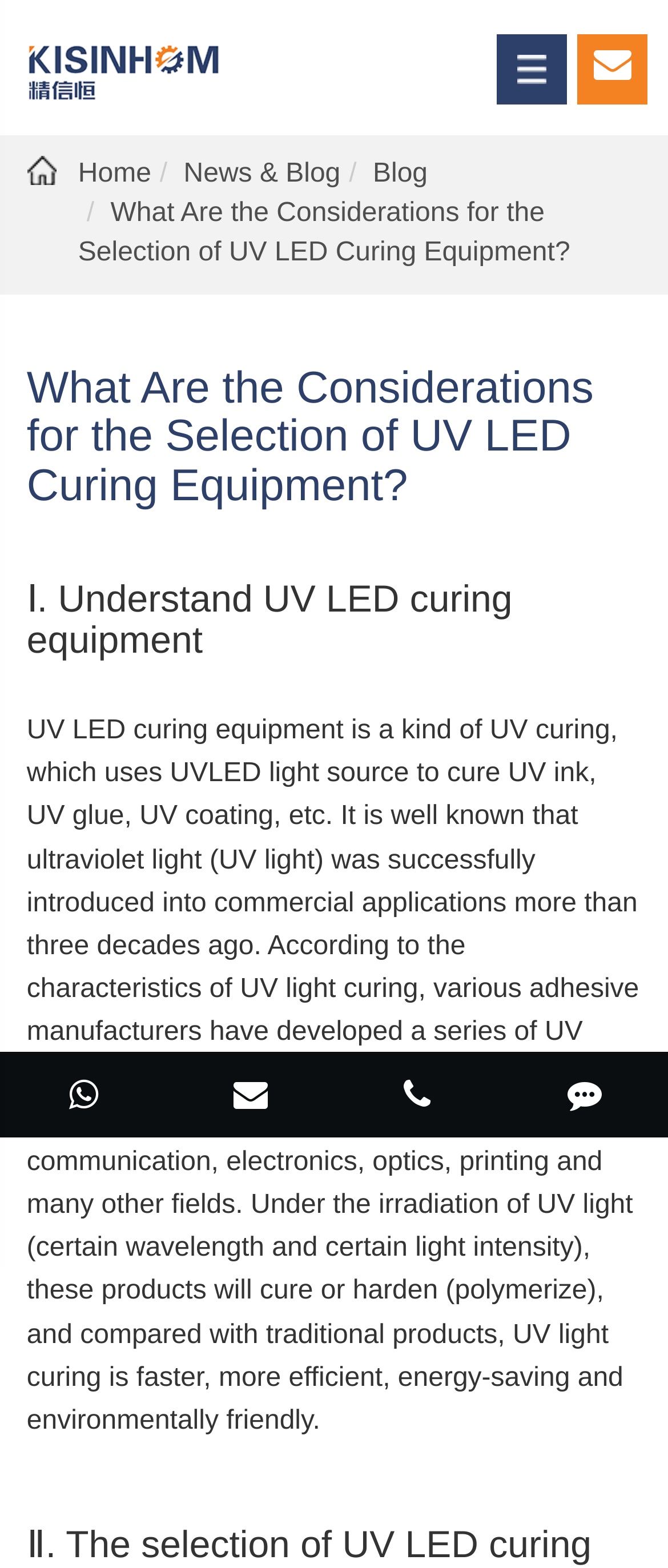Locate the bounding box coordinates of the item that should be clicked to fulfill the instruction: "Send an email".

[0.253, 0.676, 0.497, 0.724]